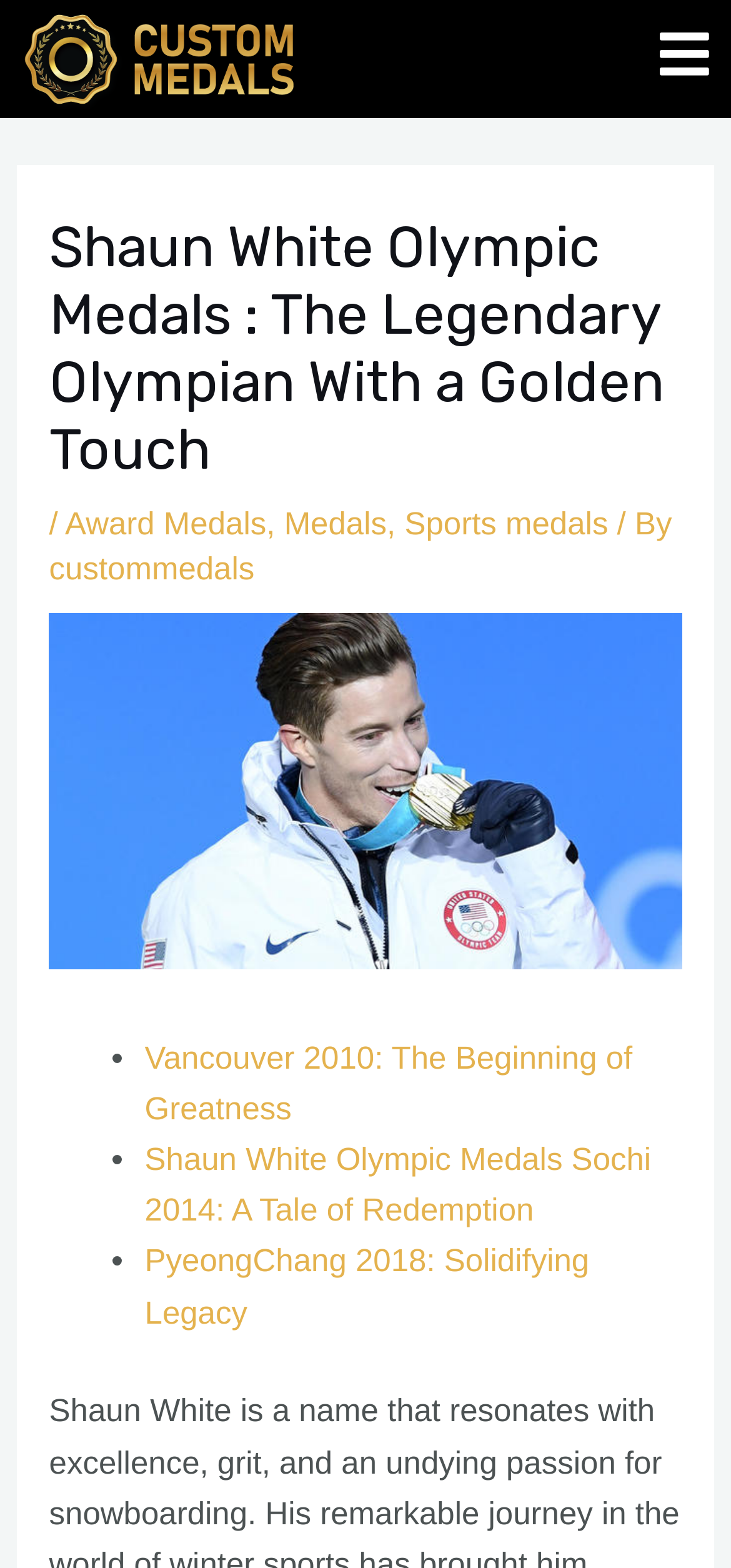Locate the bounding box coordinates of the element's region that should be clicked to carry out the following instruction: "Read about Shaun White Olympic Medals". The coordinates need to be four float numbers between 0 and 1, i.e., [left, top, right, bottom].

[0.067, 0.136, 0.933, 0.308]